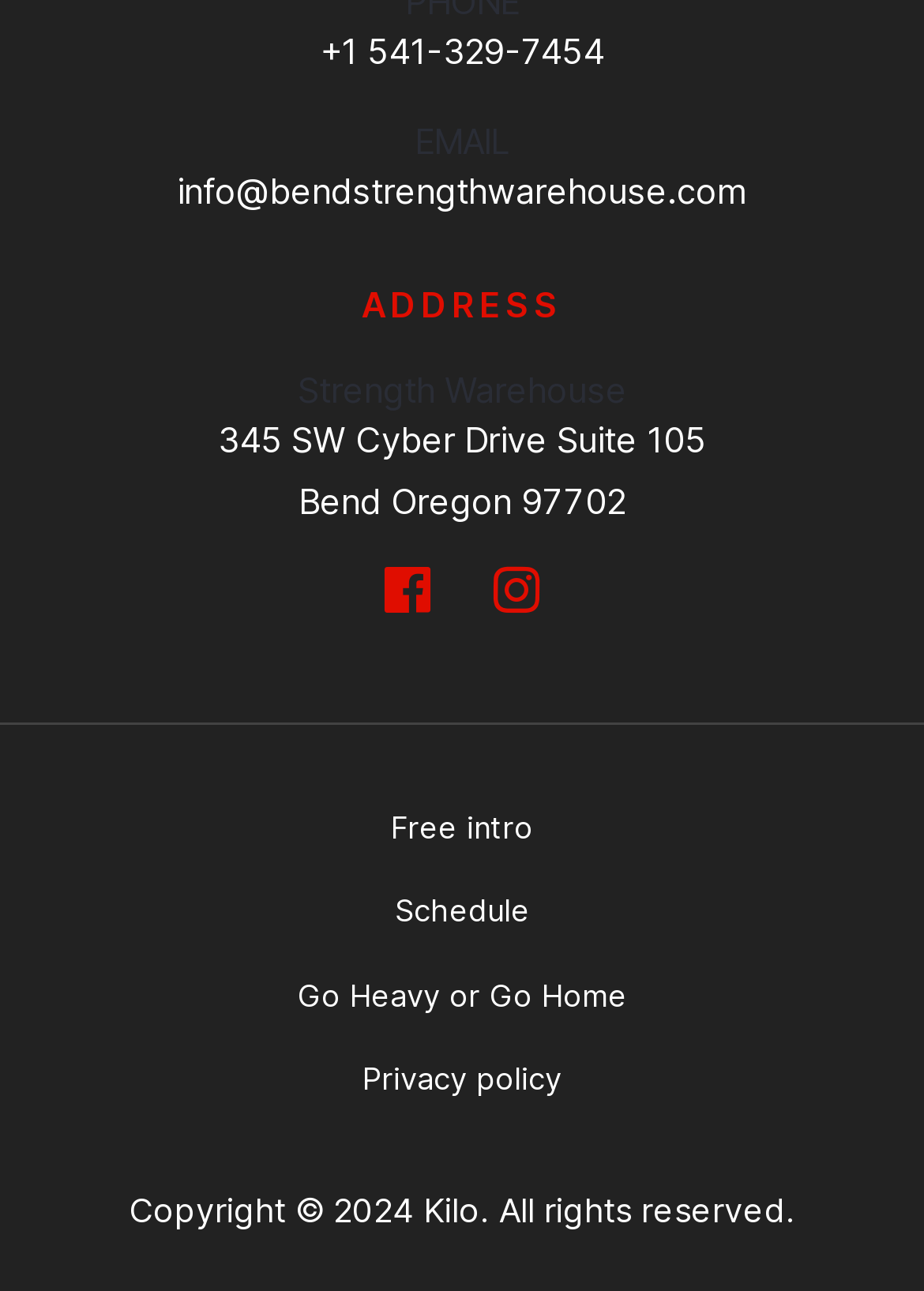Answer the following in one word or a short phrase: 
What is the address of Strength Warehouse?

345 SW Cyber Drive Suite 105 Bend Oregon 97702